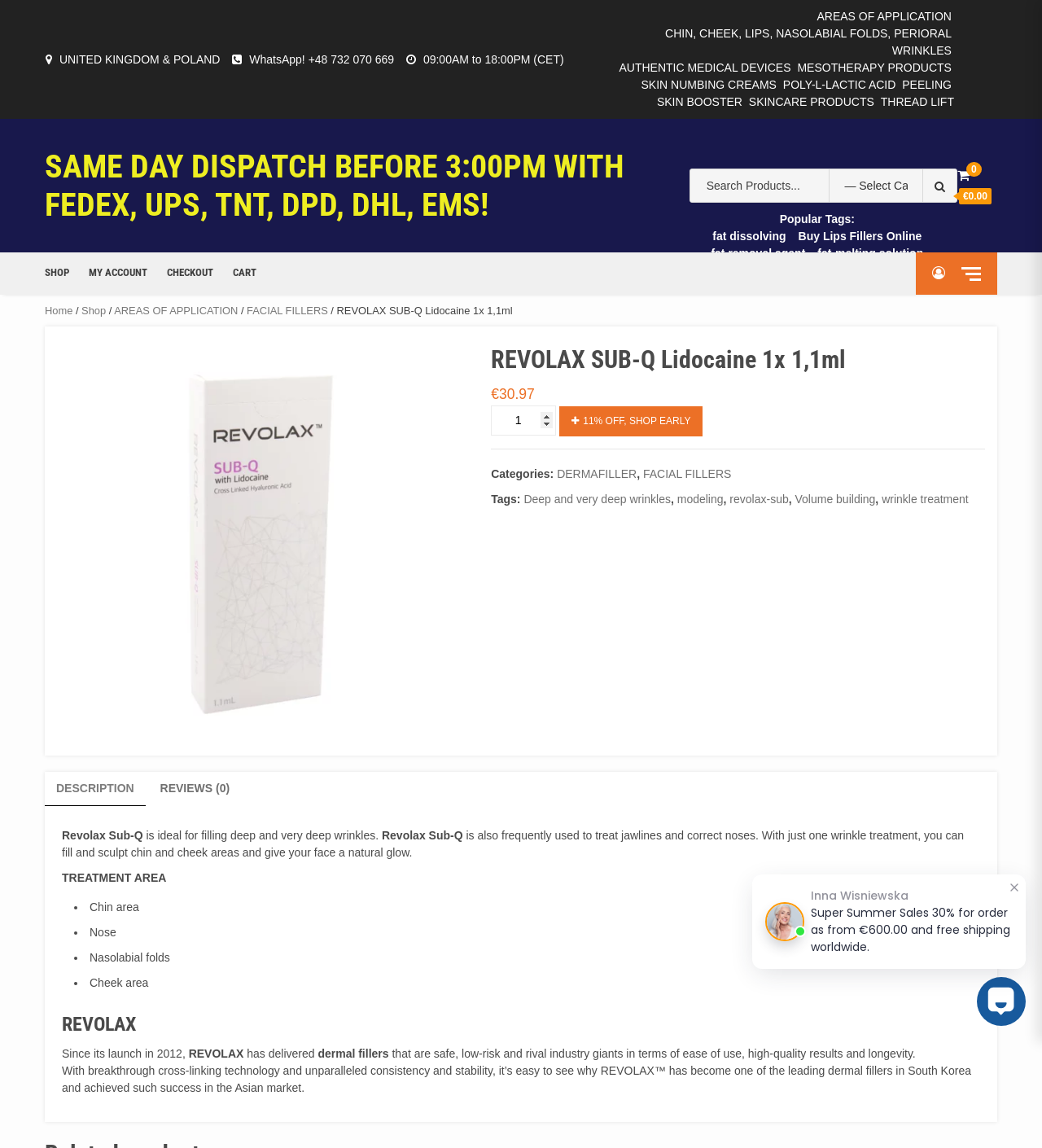Provide the bounding box coordinates of the section that needs to be clicked to accomplish the following instruction: "View product details."

[0.043, 0.285, 0.454, 0.658]